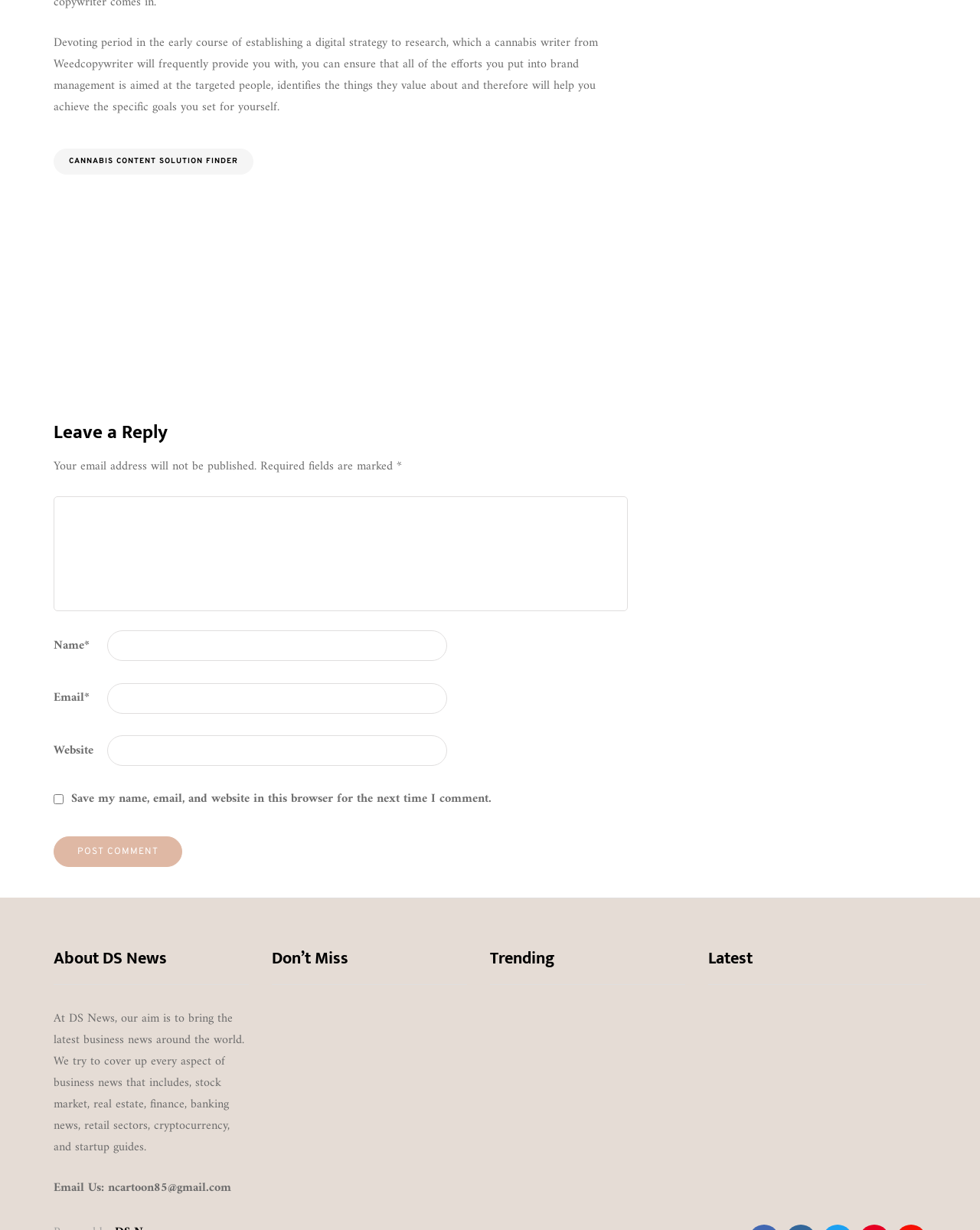What is the topic of the article 'What Happens to People's Lungs When They Get Coronavirus?'?
Based on the image, answer the question with as much detail as possible.

The answer can be found in the 'Don’t Miss' section, where the article title 'What Happens to People's Lungs When They Get Coronavirus?' is listed.